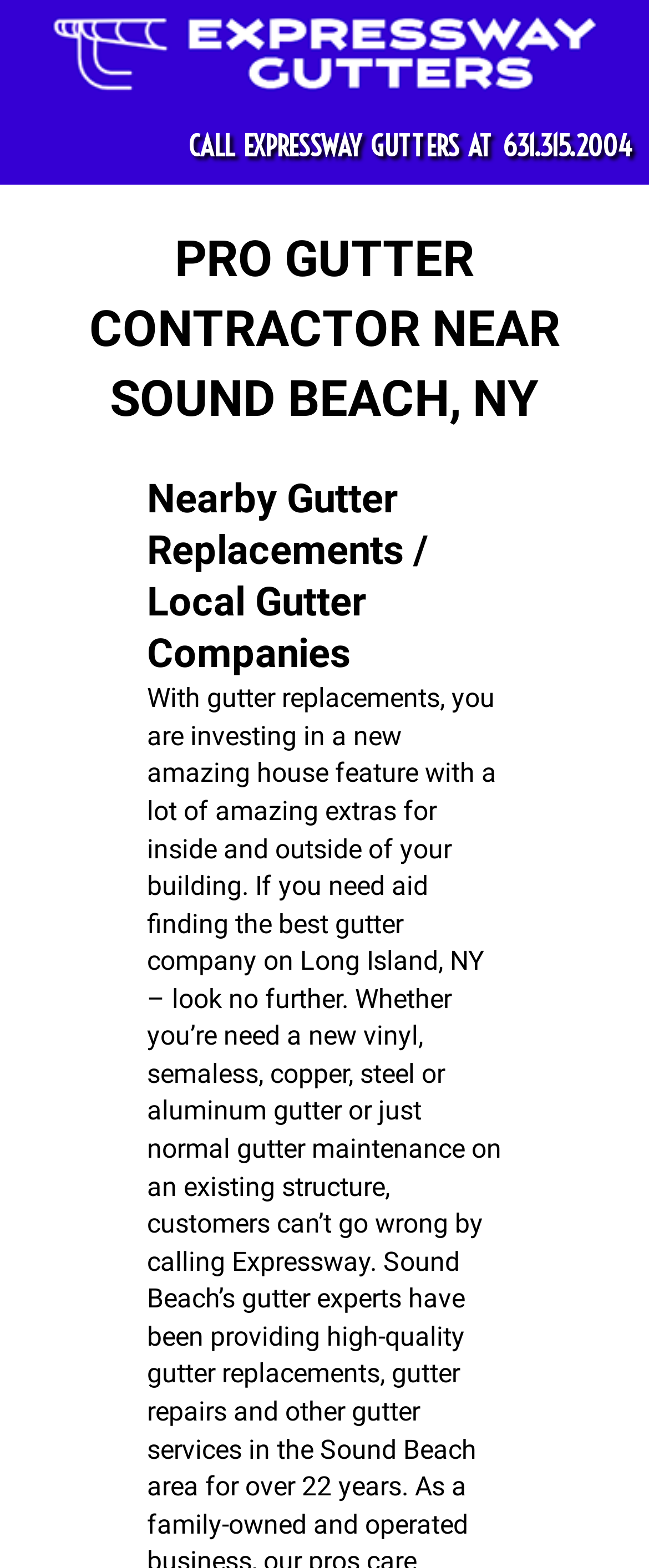Review the image closely and give a comprehensive answer to the question: What is the phone number to call?

I found the phone number by looking at the heading element that says 'CALL EXPRESSWAY GUTTERS AT 631.315.2004'. The phone number is the part that says '631.315.2004'.